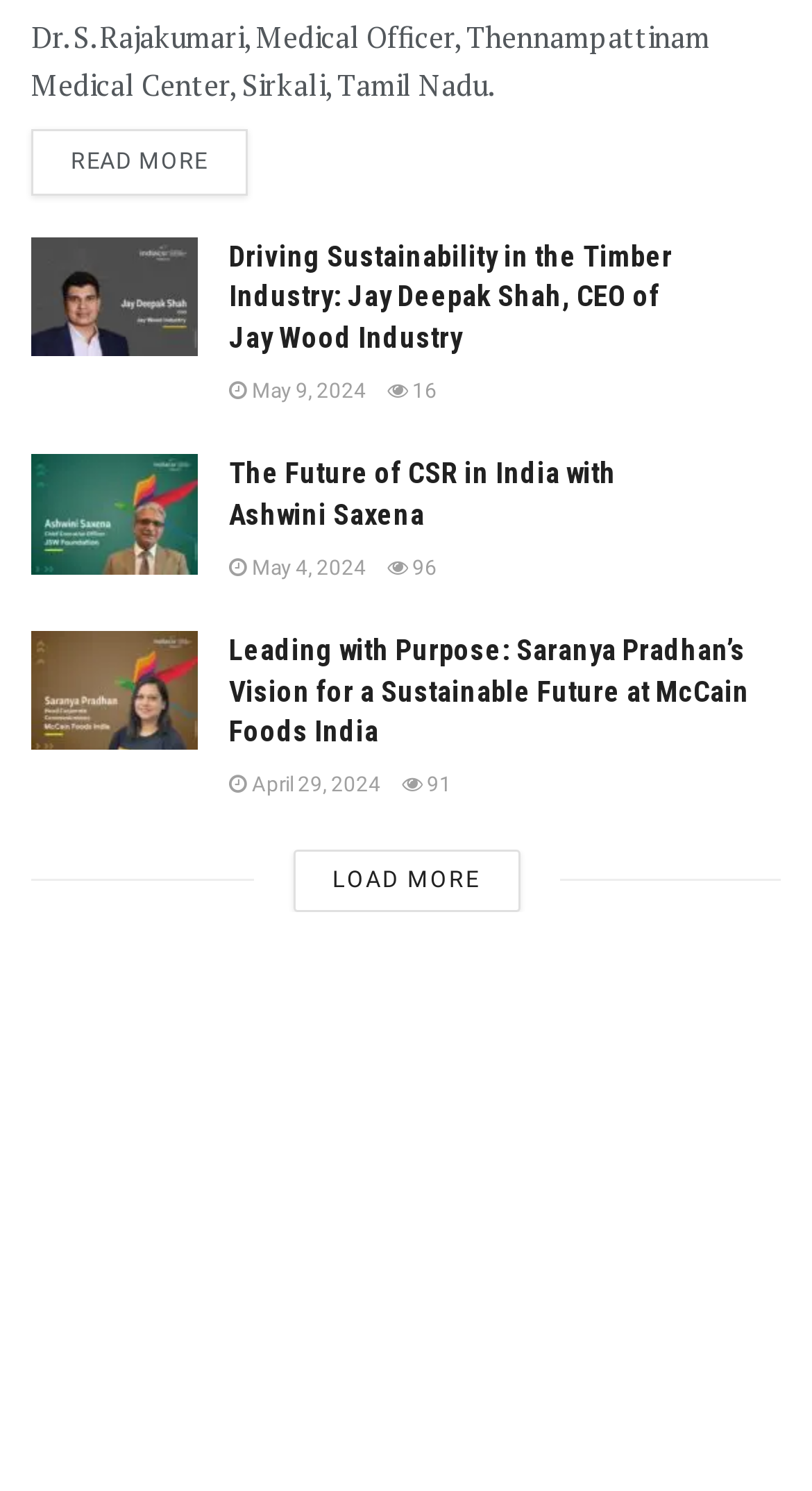Provide the bounding box coordinates of the UI element this sentence describes: "India CSR".

[0.074, 0.136, 0.197, 0.151]